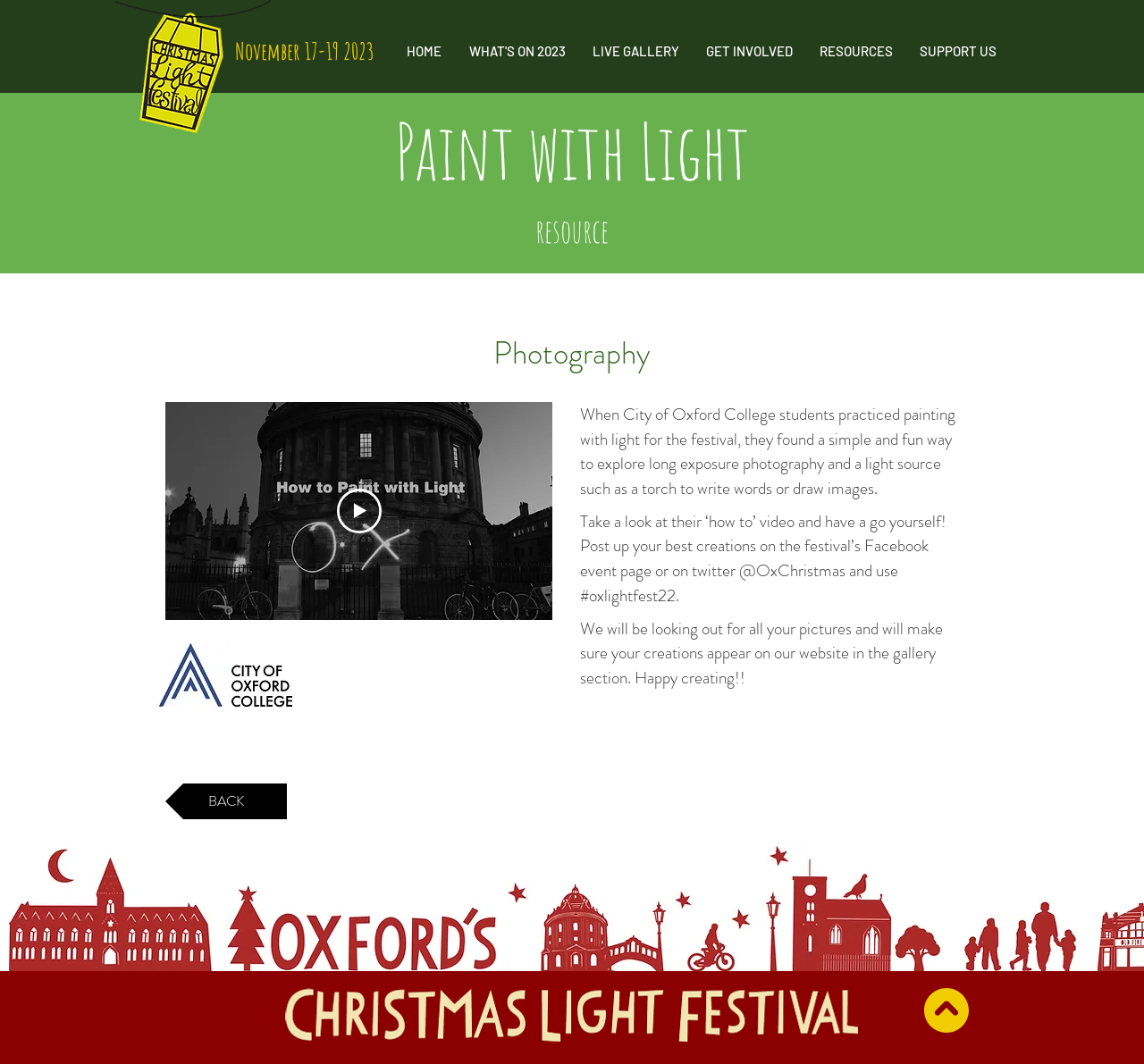Locate the bounding box coordinates of the element that should be clicked to fulfill the instruction: "View what's on 2023".

[0.398, 0.027, 0.506, 0.069]